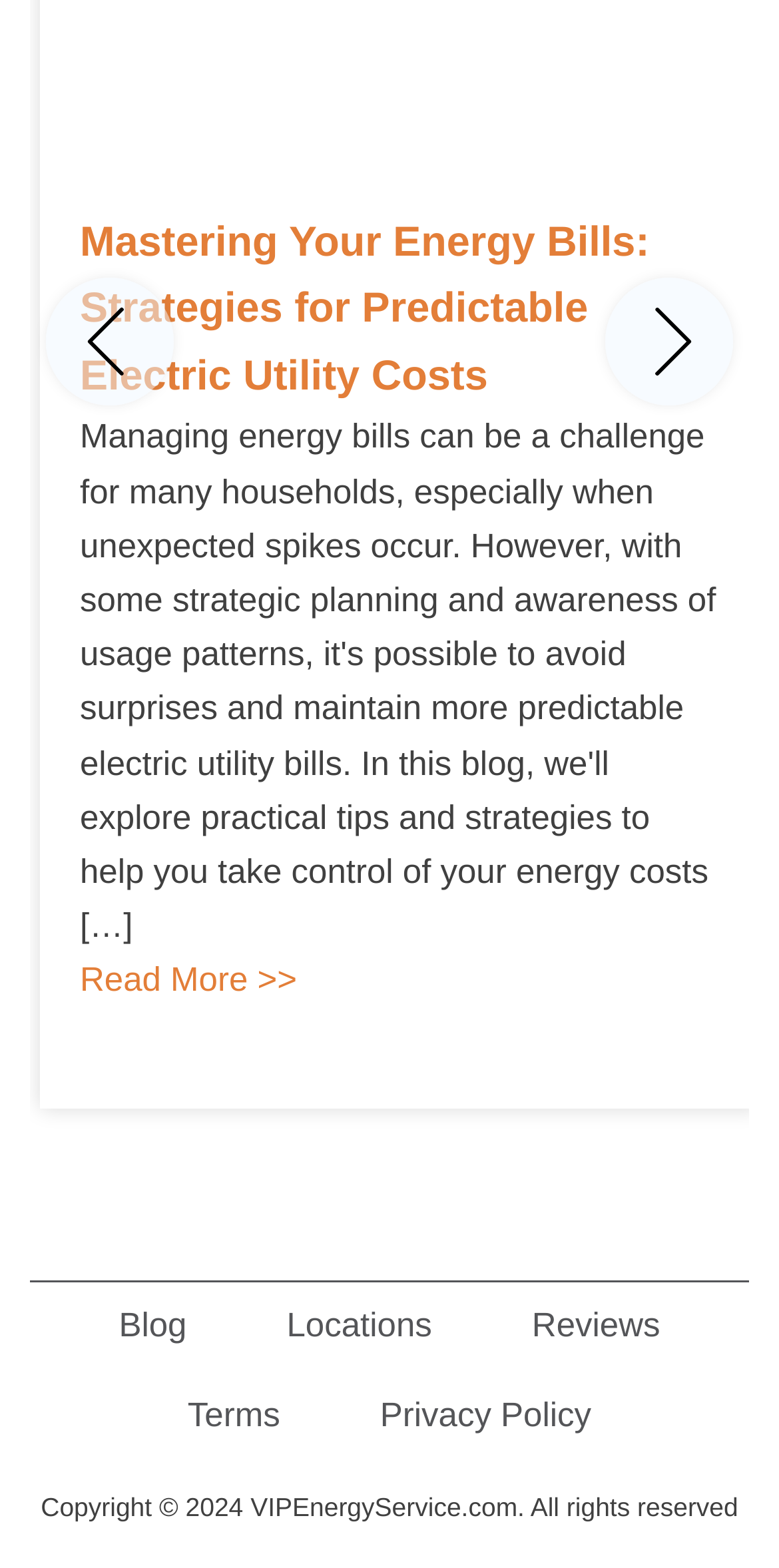Can you give a comprehensive explanation to the question given the content of the image?
Are there any slide navigation buttons?

There are two buttons, 'Previous slide' and 'Next slide', which suggest that the webpage has a slideshow or a carousel feature that allows users to navigate through different slides or content.